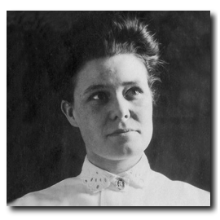Respond with a single word or phrase:
Who is the woman in the portrait?

Miss Noble